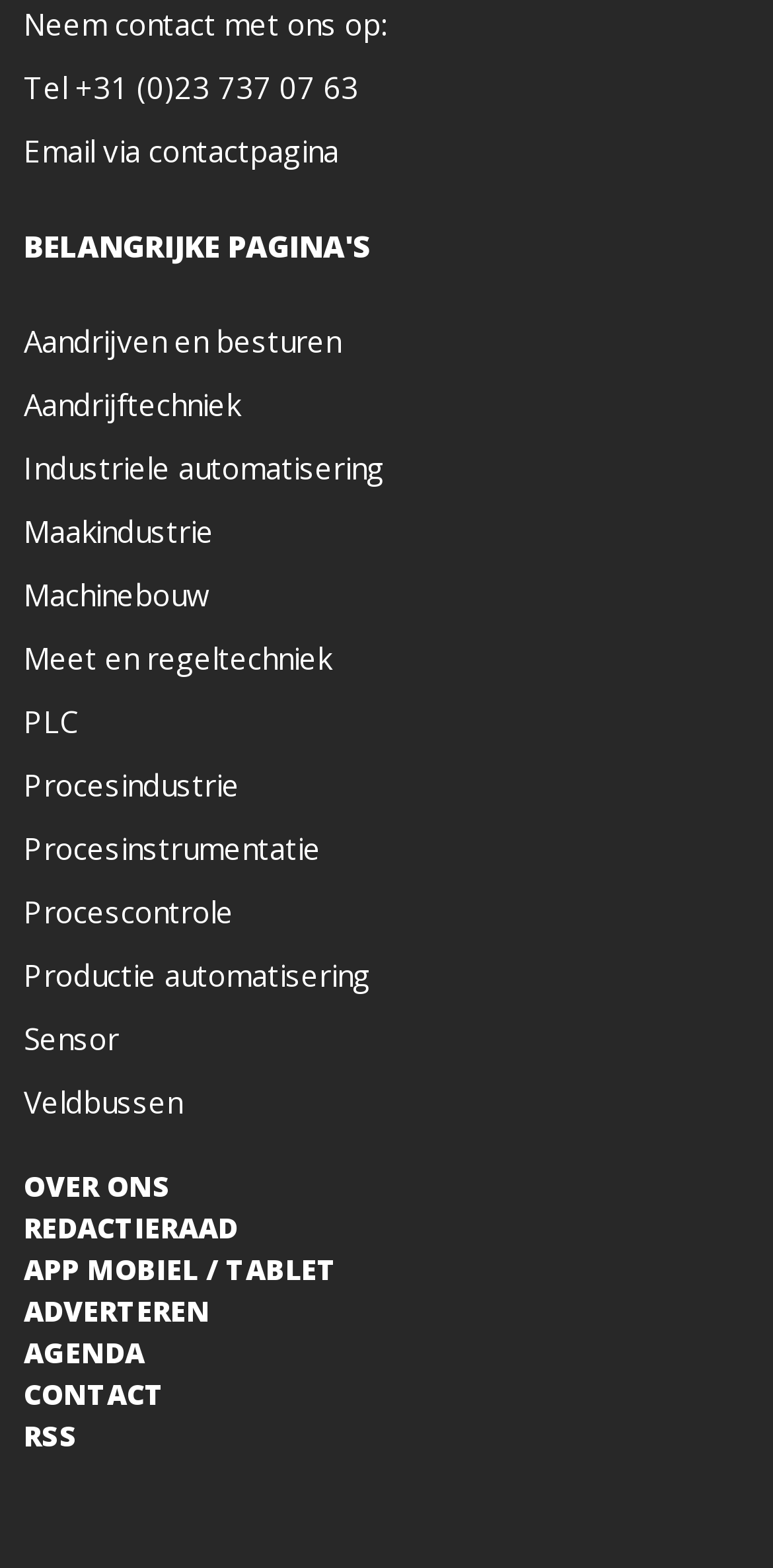Use a single word or phrase to answer the following:
What is the first link on the webpage?

Aandrijven en besturen